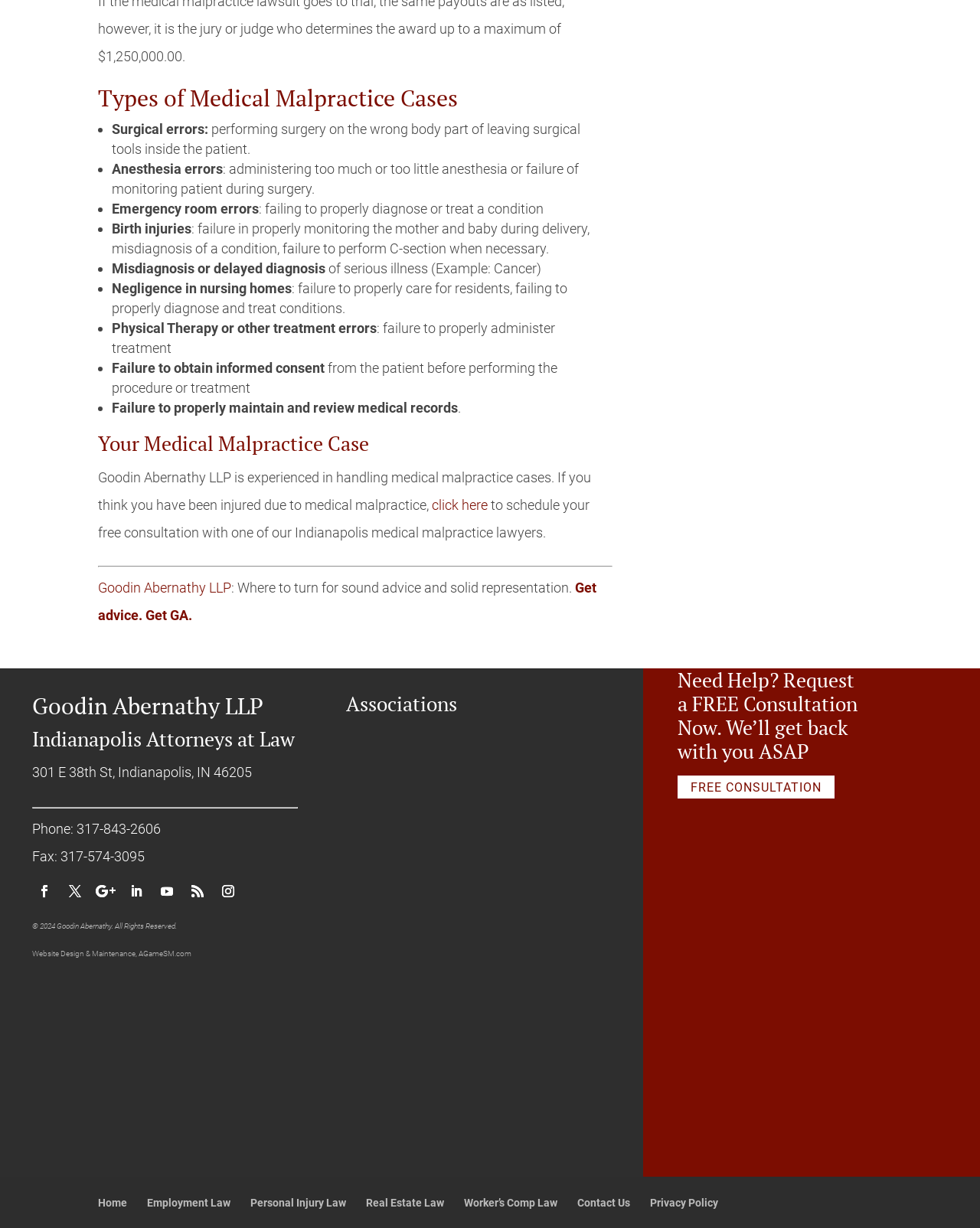What is the address of the law firm?
Please ensure your answer to the question is detailed and covers all necessary aspects.

The address of the law firm, Goodin Abernathy LLP, is 301 E 38th St, Indianapolis, IN 46205, which is mentioned at the bottom of the webpage.